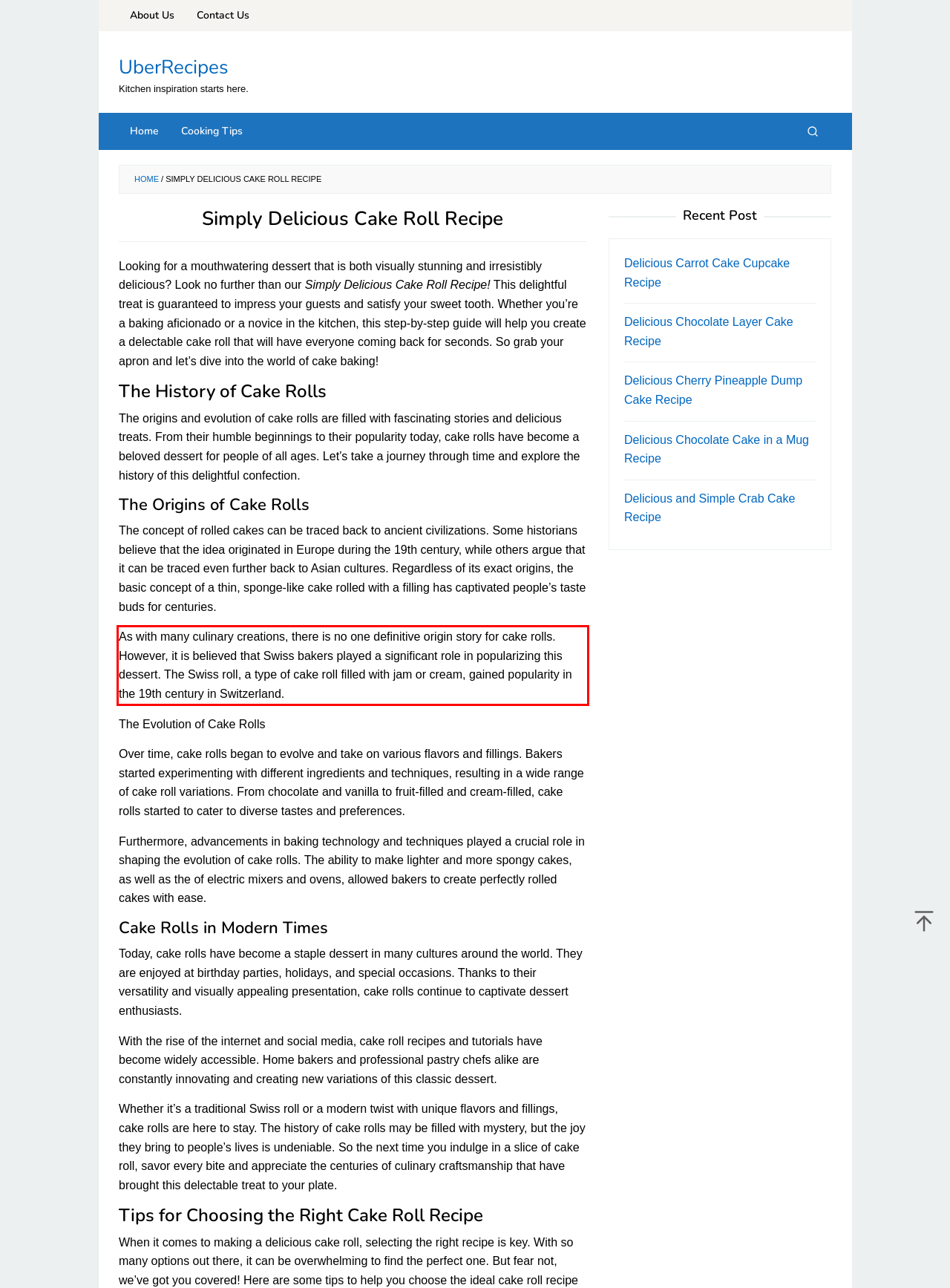Examine the webpage screenshot and use OCR to recognize and output the text within the red bounding box.

As with many culinary creations, there is no one definitive origin story for cake rolls. However, it is believed that Swiss bakers played a significant role in popularizing this dessert. The Swiss roll, a type of cake roll filled with jam or cream, gained popularity in the 19th century in Switzerland.